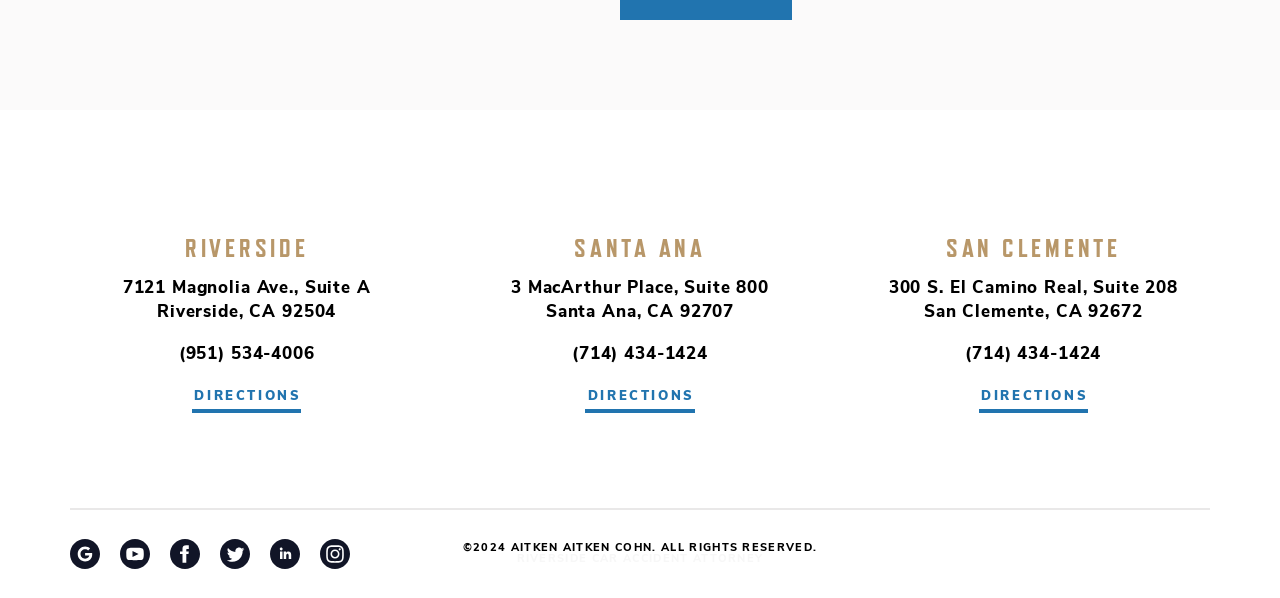Please mark the bounding box coordinates of the area that should be clicked to carry out the instruction: "Learn more about Riverside car accident attorney".

[0.404, 0.926, 0.596, 0.944]